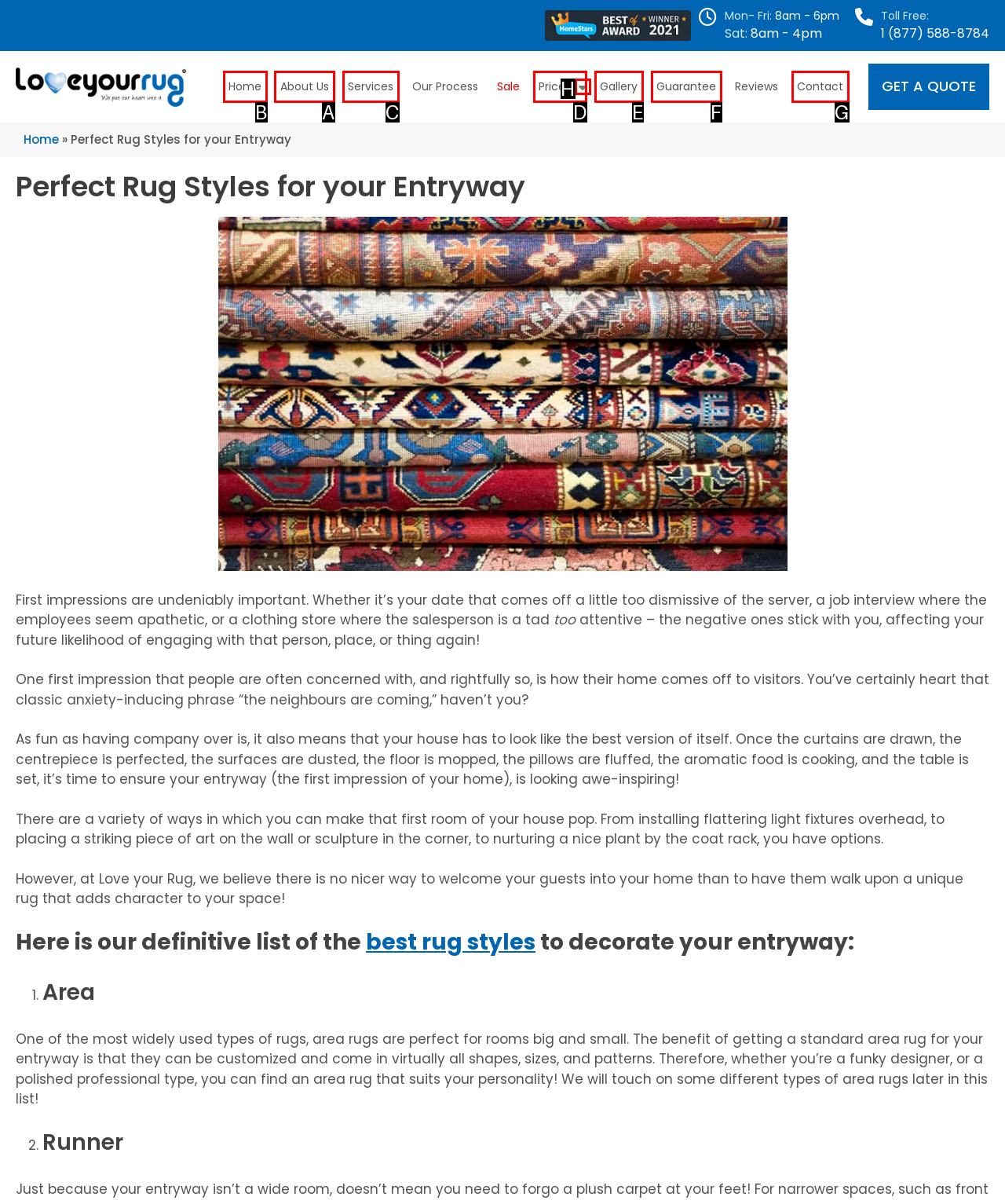Choose the letter of the option you need to click to Learn more about Xamarin QR Barcode. Answer with the letter only.

None